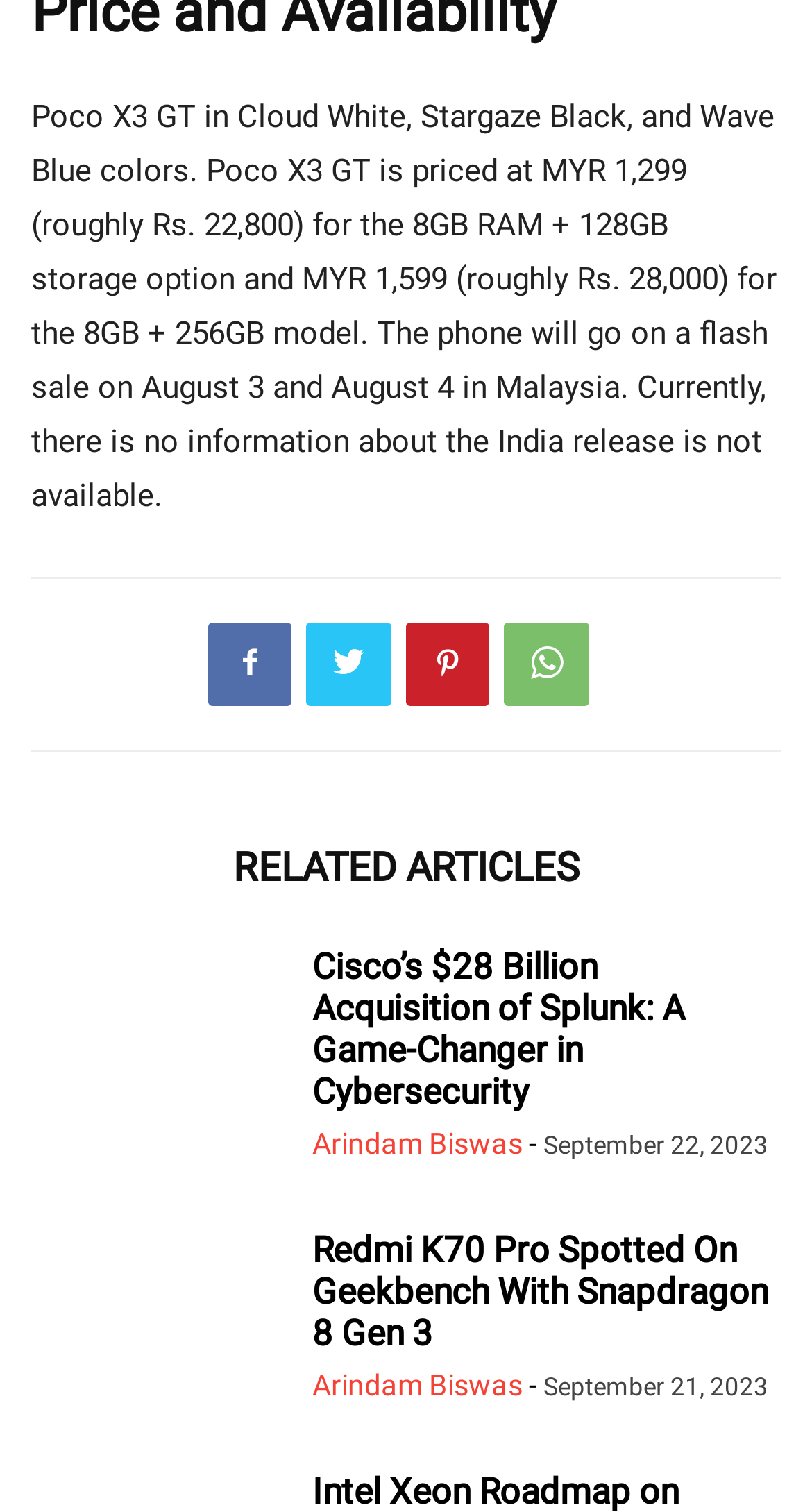Specify the bounding box coordinates of the area that needs to be clicked to achieve the following instruction: "Click the Facebook link".

[0.256, 0.412, 0.359, 0.467]